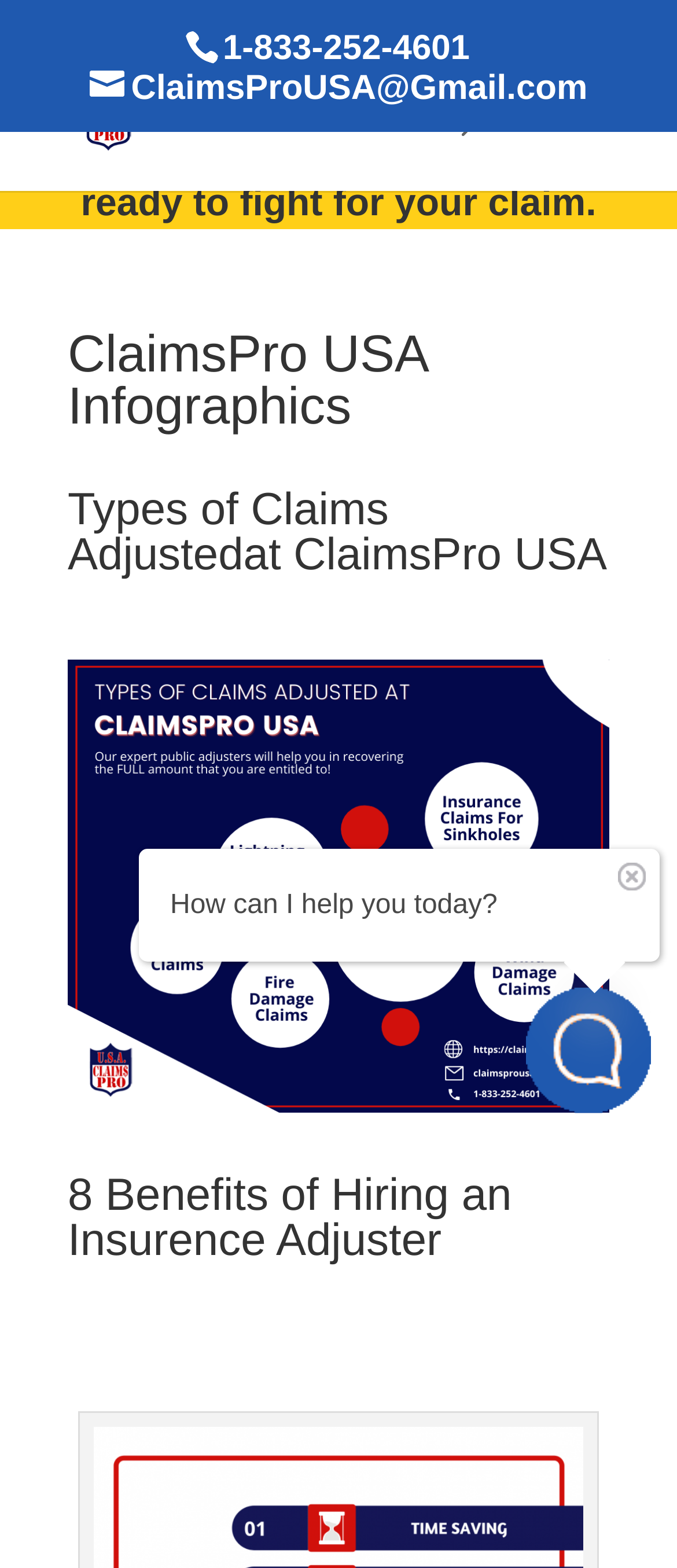What is the topic of the section with the heading '8 Benefits of Hiring an Insurence Adjuster'?
Based on the image, provide a one-word or brief-phrase response.

Benefits of hiring an insurance adjuster